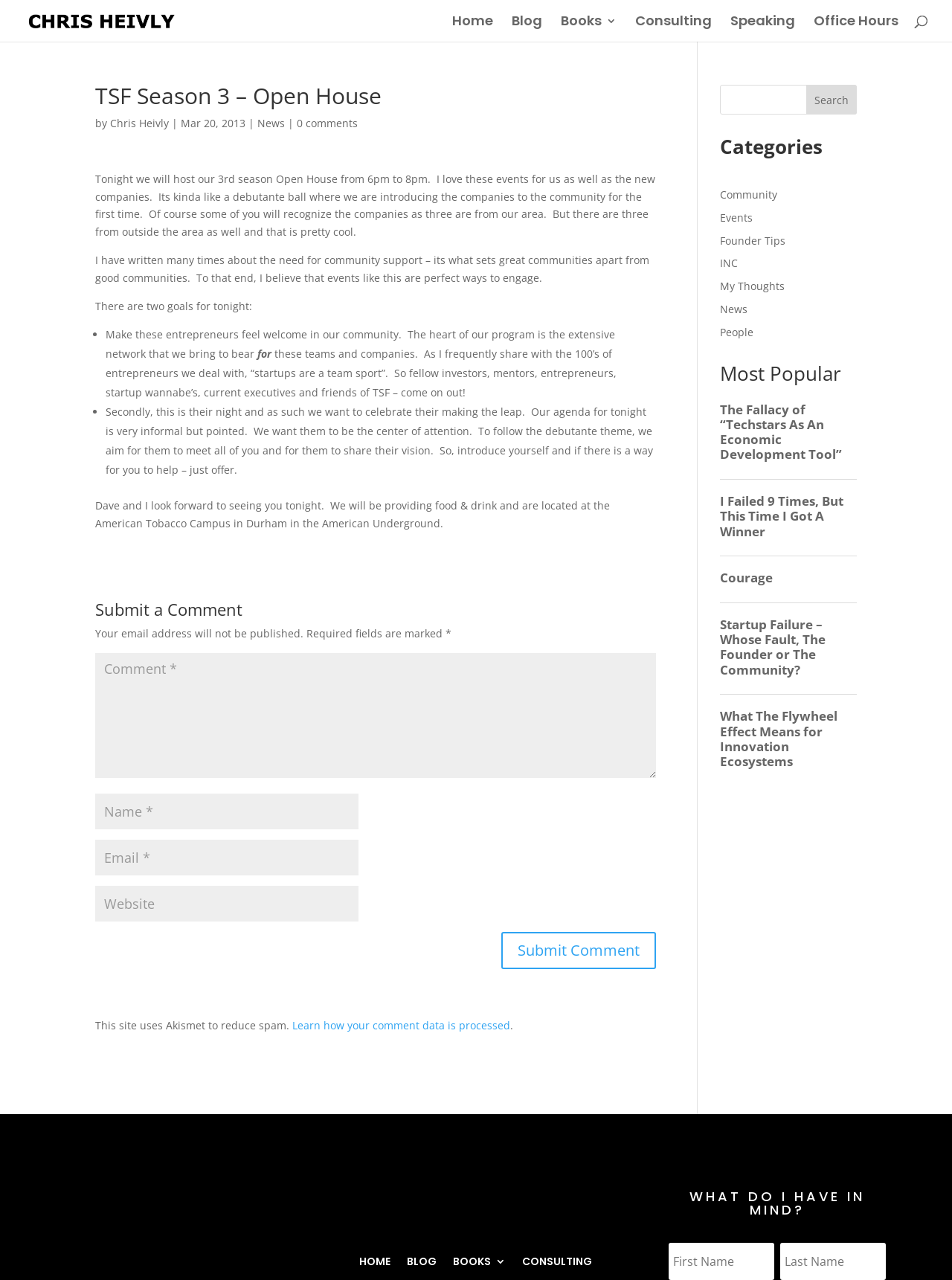Can you extract the headline from the webpage for me?

TSF Season 3 – Open House